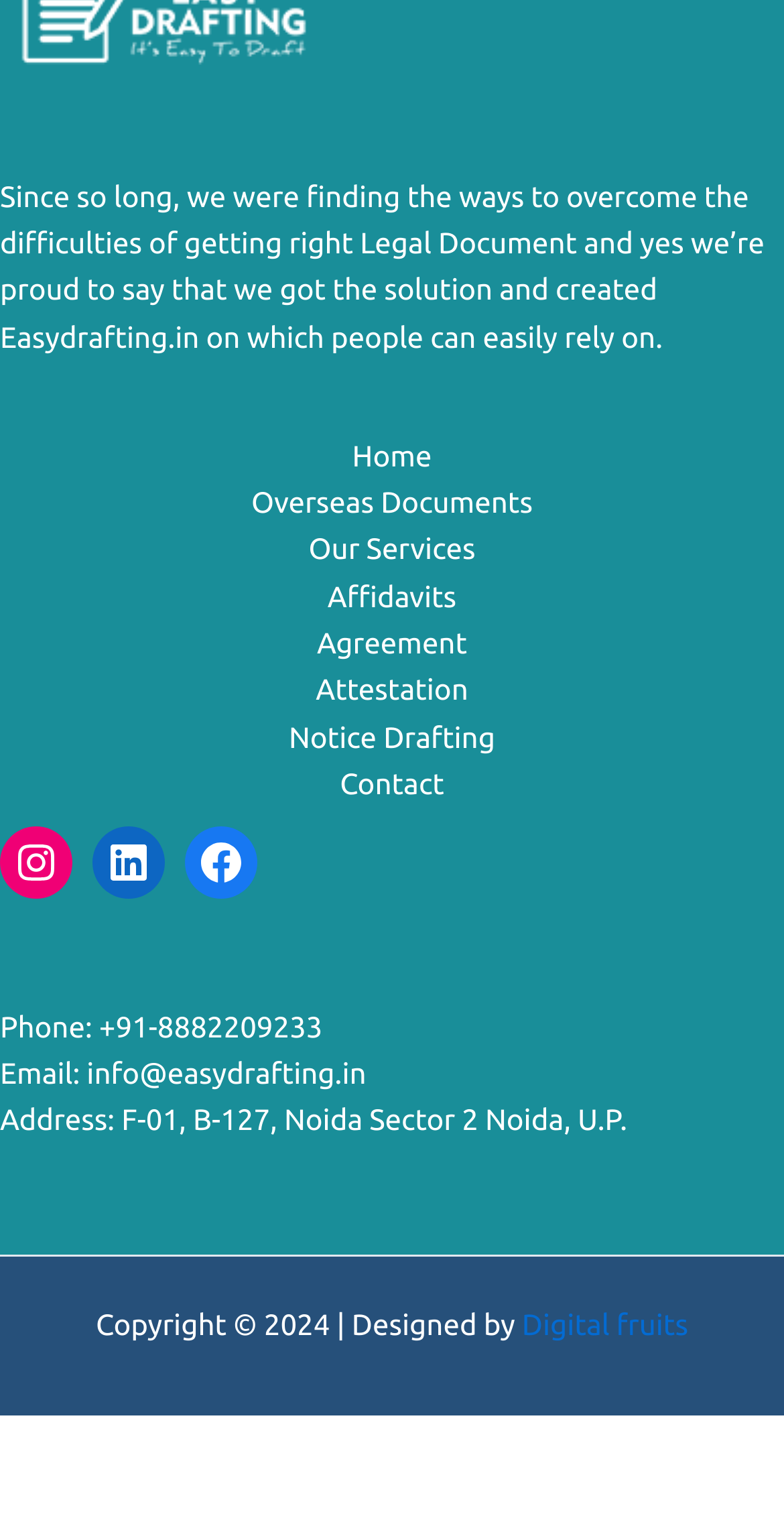Find the bounding box coordinates of the element to click in order to complete the given instruction: "Visit Overseas Documents."

[0.269, 0.316, 0.731, 0.347]